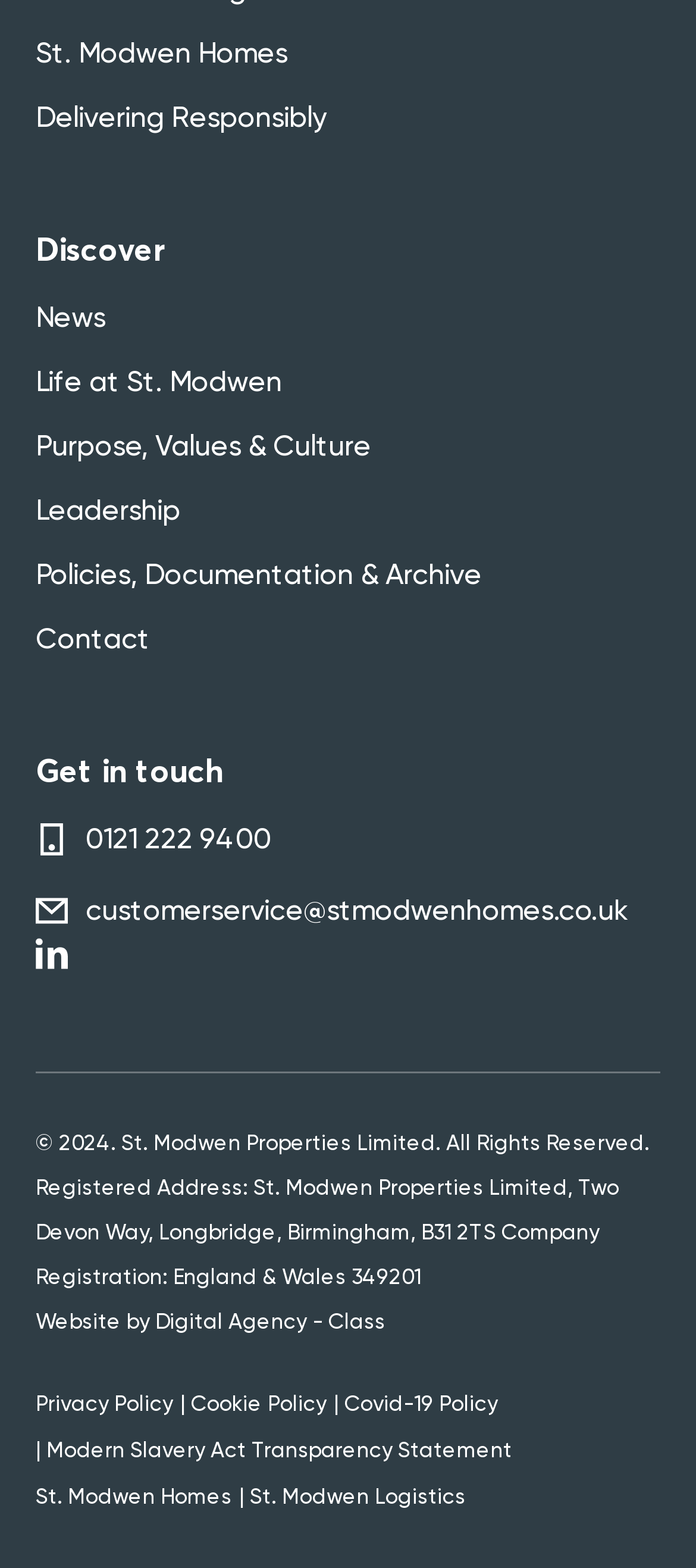What is the phone number to get in touch?
Refer to the image and provide a one-word or short phrase answer.

0121 222 9400